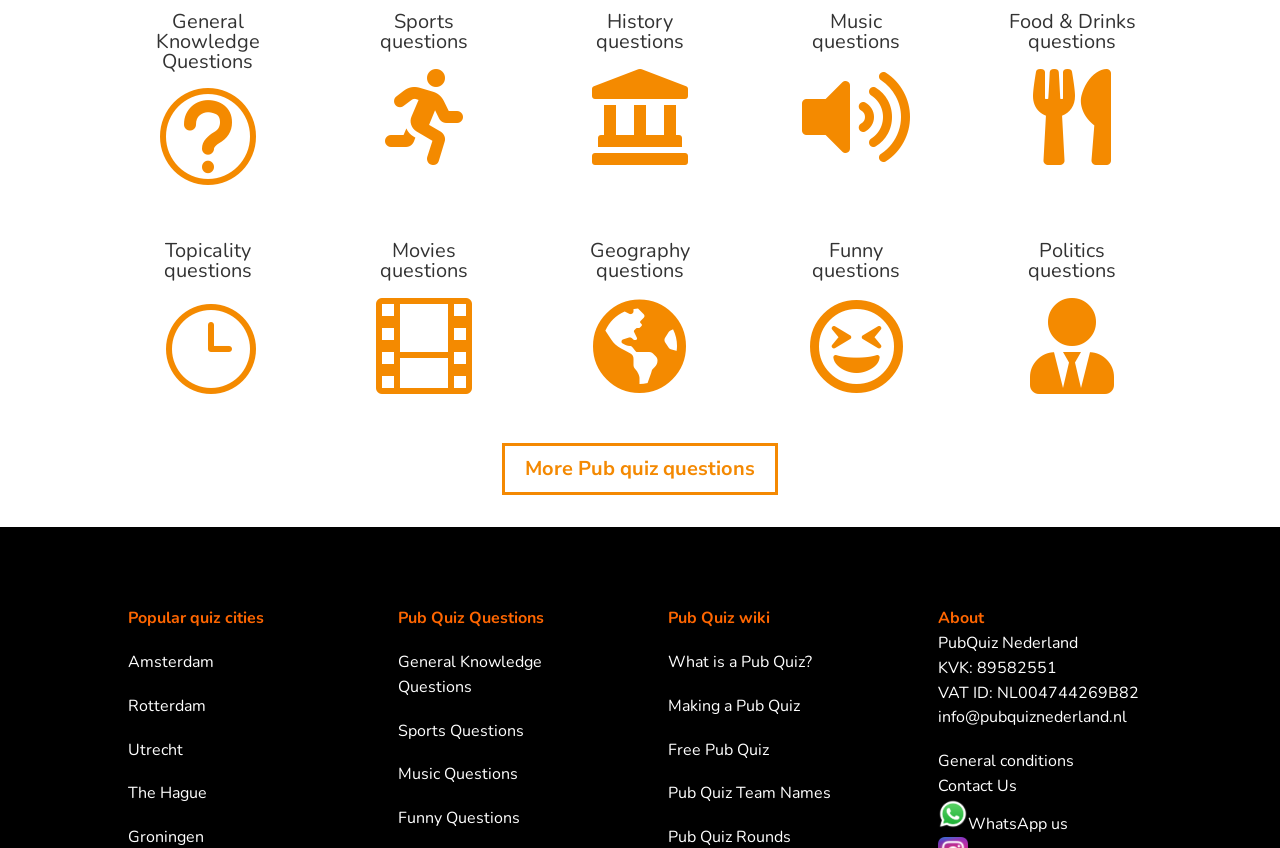Utilize the information from the image to answer the question in detail:
What is the logo displayed next to the 'WhatsApp us' link?

The webpage has a link 'WhatsApp us' accompanied by a WhatsApp logo, which is an image element on the page.